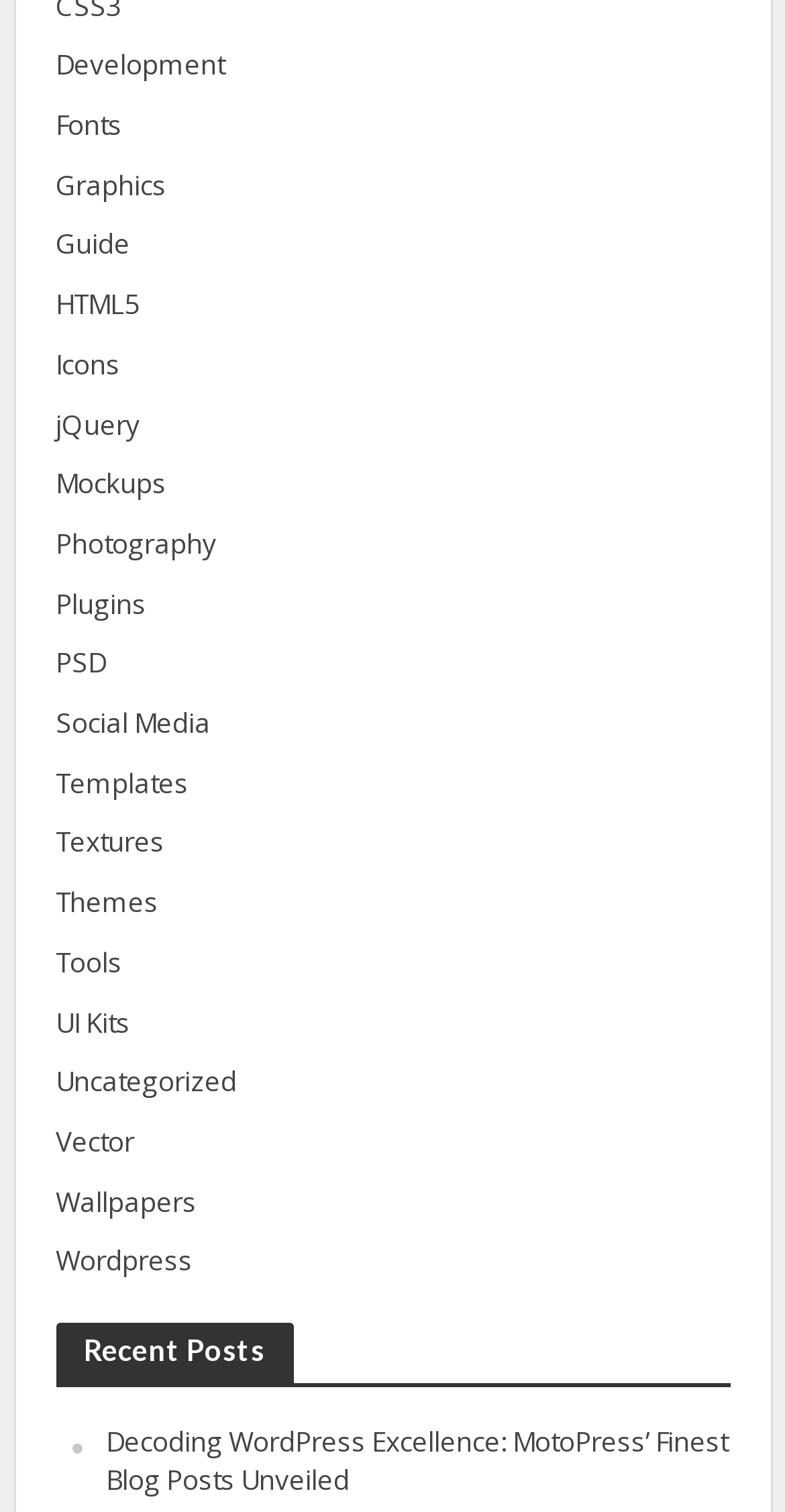Find the bounding box of the UI element described as: "Eastwick Press". The bounding box coordinates should be given as four float values between 0 and 1, i.e., [left, top, right, bottom].

None